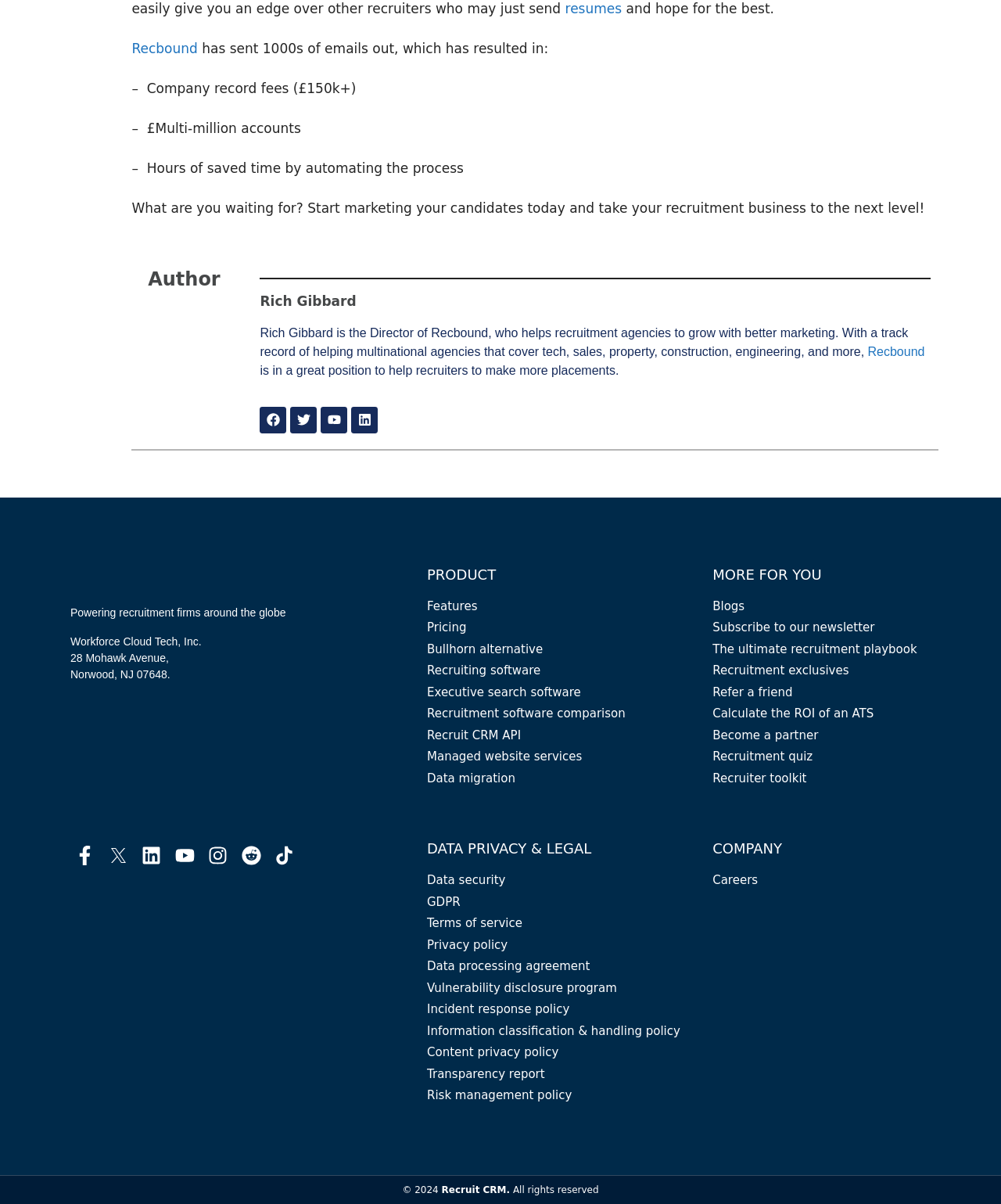Please answer the following question using a single word or phrase: 
What is the name of the company that powers recruitment firms?

Workforce Cloud Tech, Inc.